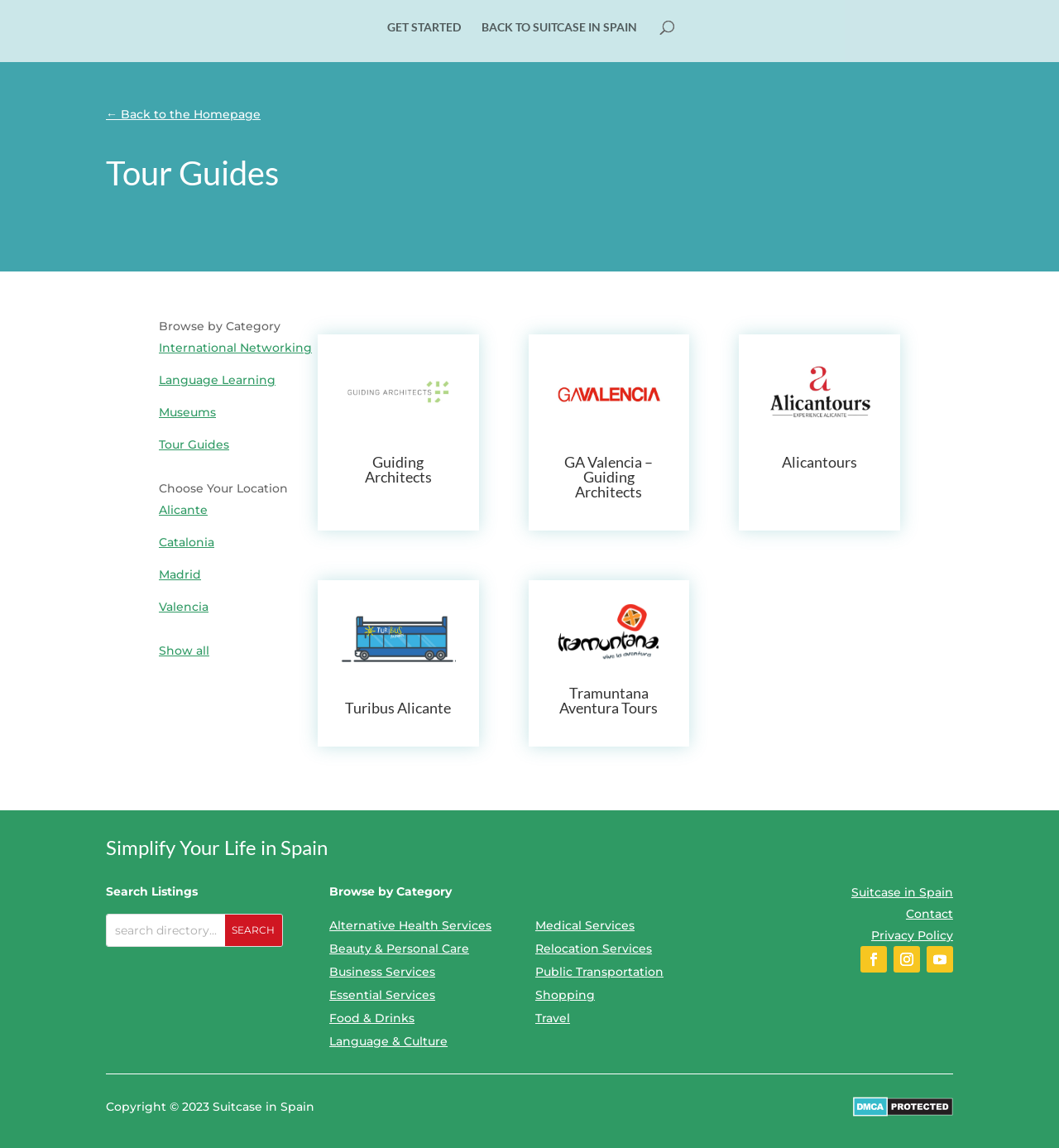Identify the bounding box coordinates of the clickable region required to complete the instruction: "Read the post about Modric Refusing New Contract From Real Madrid". The coordinates should be given as four float numbers within the range of 0 and 1, i.e., [left, top, right, bottom].

None